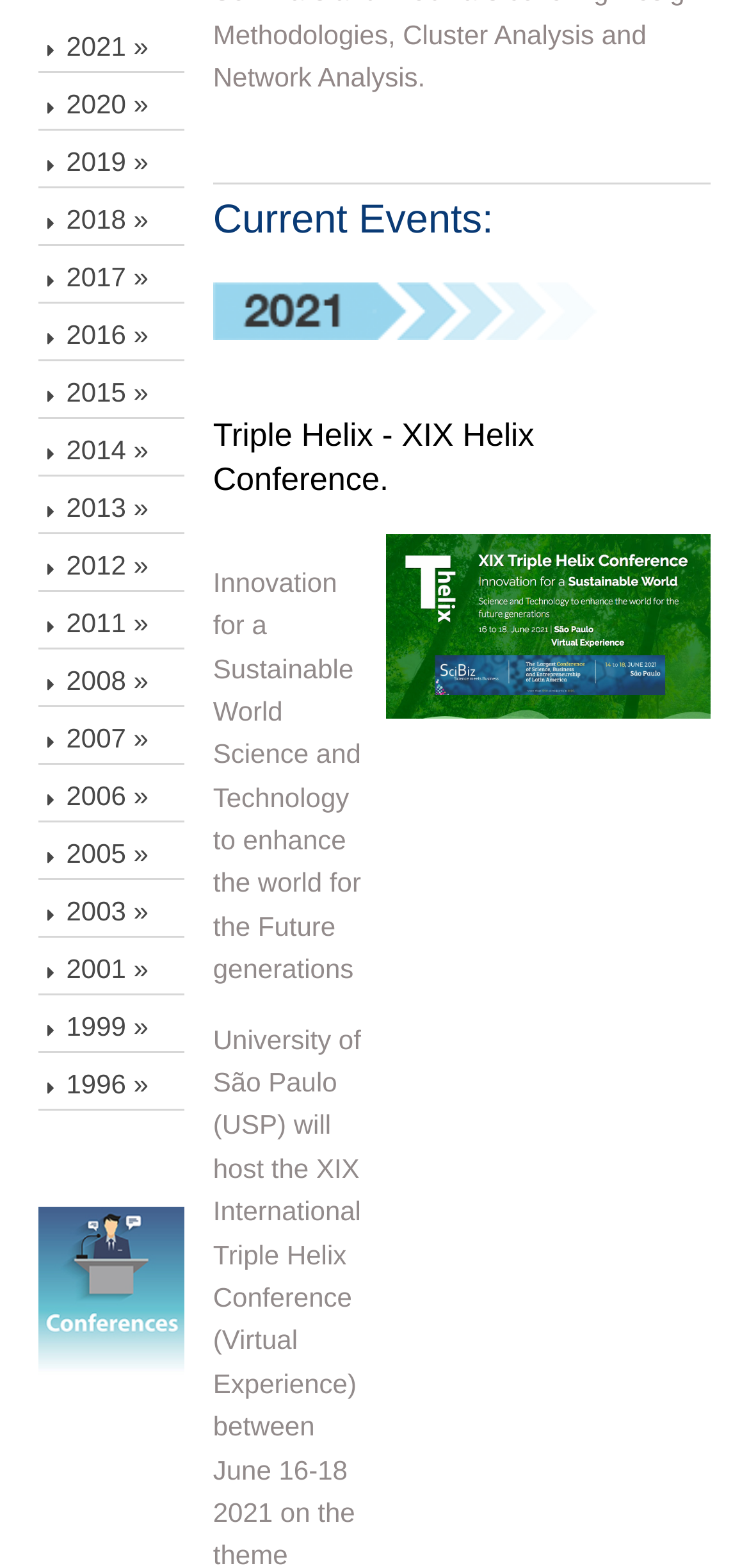Can you find the bounding box coordinates for the element to click on to achieve the instruction: "View 2016 image"?

[0.284, 0.18, 0.797, 0.217]